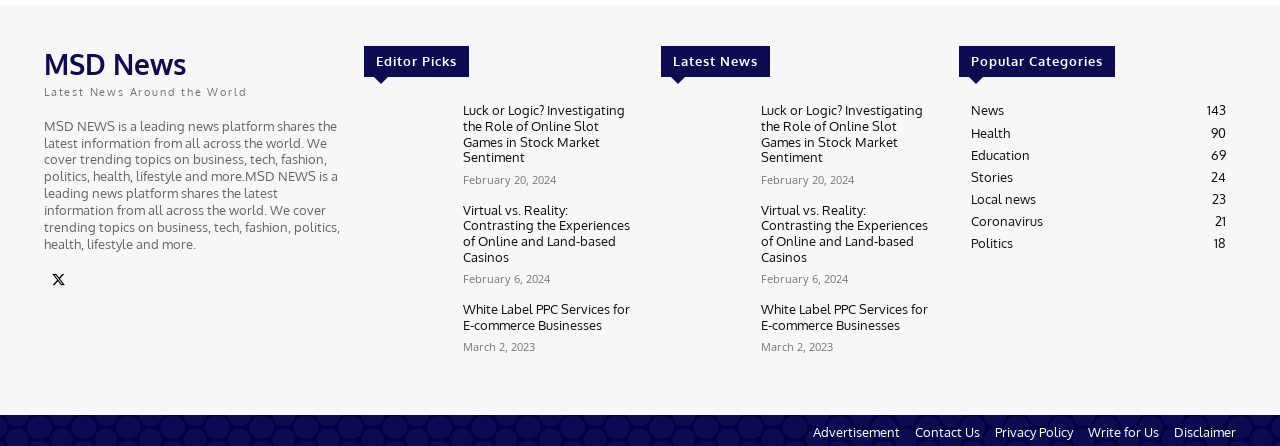What is the purpose of the 'Write for Us' link?
Refer to the image and give a detailed answer to the question.

The 'Write for Us' link is likely intended to allow users to submit their own articles or content to be published on the website. This is a common feature of news and blogging websites, which often rely on user-generated content.